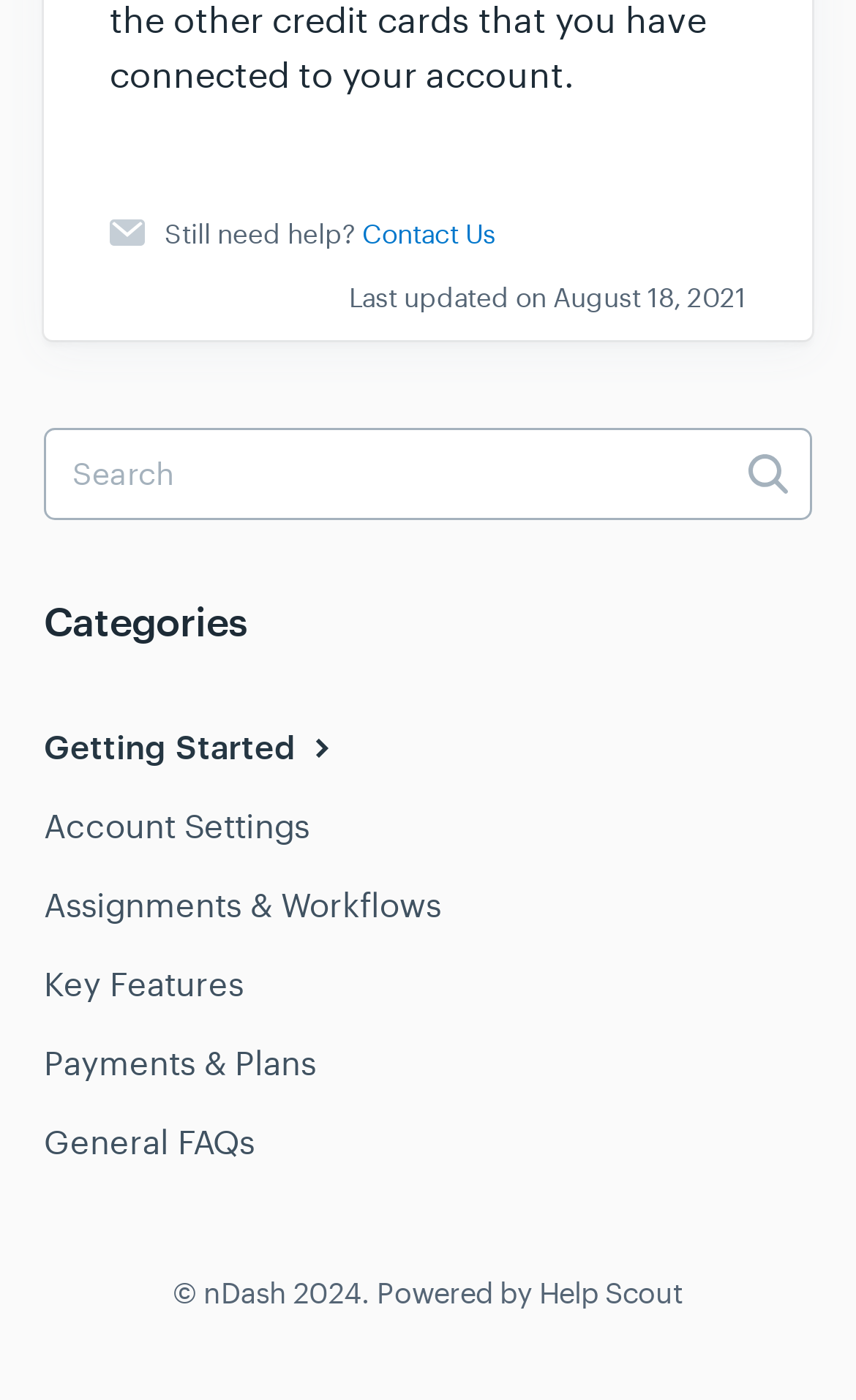What is the copyright year of the webpage?
Could you please answer the question thoroughly and with as much detail as possible?

I found the copyright year by looking at the footer section, which says '© 2024'. This suggests that the webpage's content is copyrighted until 2024.